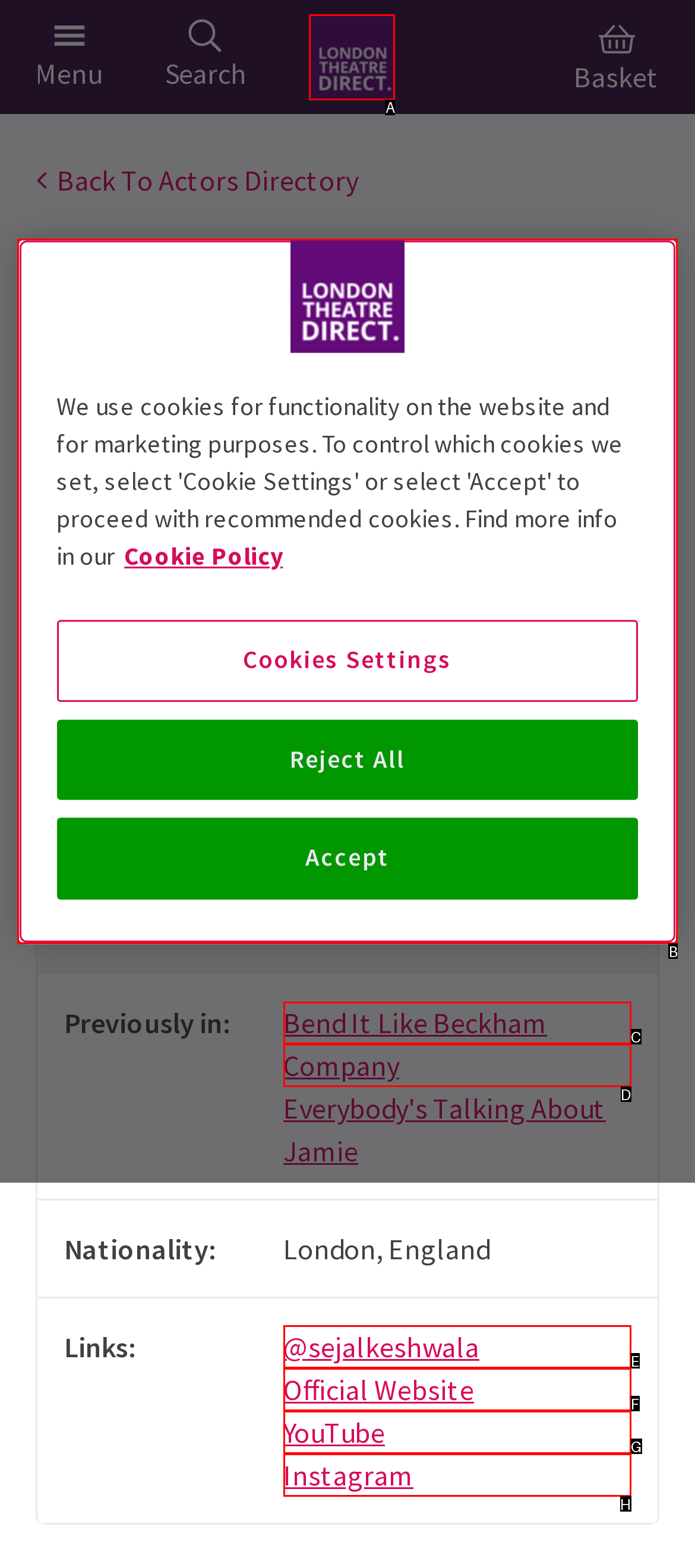Which lettered option should be clicked to perform the following task: Explore Bend It Like Beckham
Respond with the letter of the appropriate option.

C